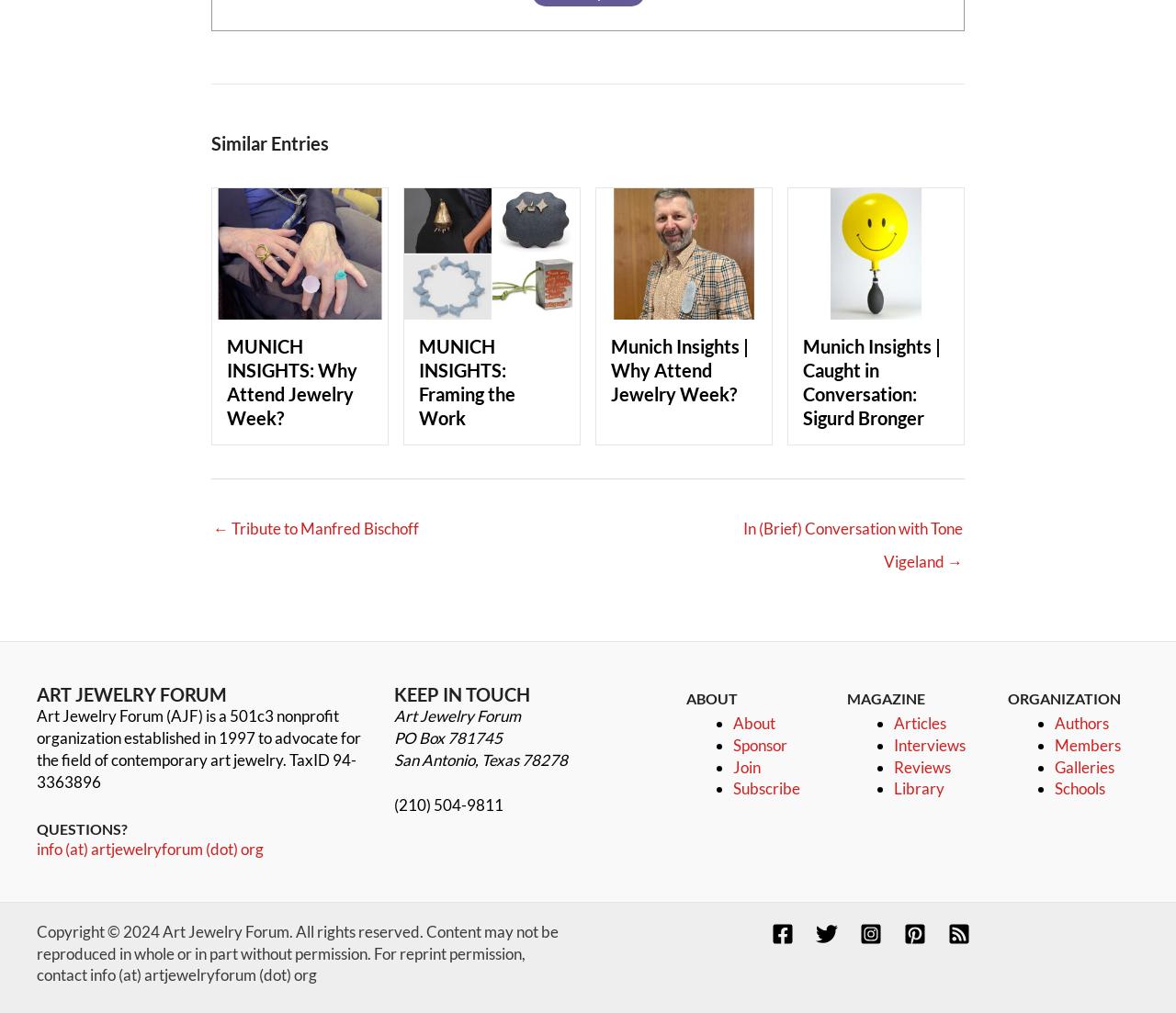Locate the UI element described as follows: "← Tribute to Manfred Bischoff". Return the bounding box coordinates as four float numbers between 0 and 1 in the order [left, top, right, bottom].

[0.181, 0.506, 0.356, 0.542]